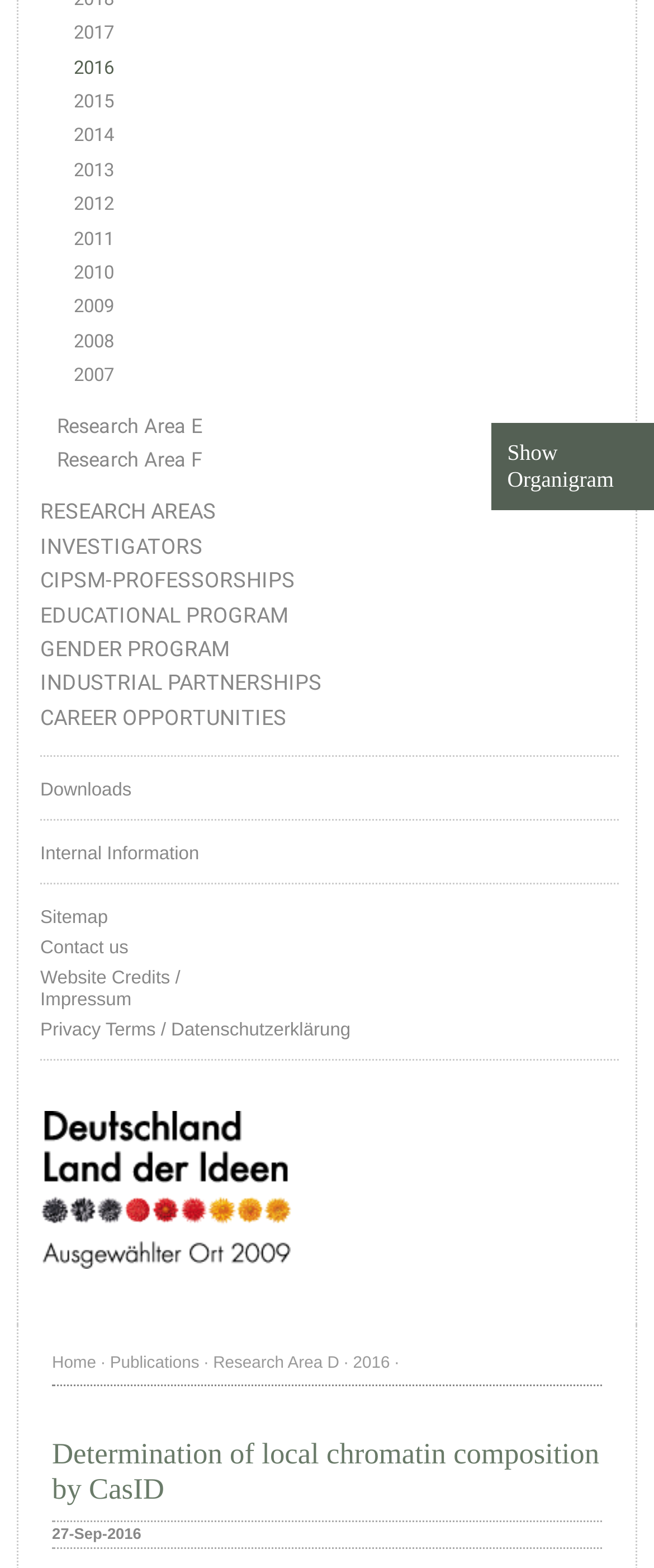Please determine the bounding box coordinates, formatted as (top-left x, top-left y, bottom-right x, bottom-right y), with all values as floating point numbers between 0 and 1. Identify the bounding box of the region described as: 2009

[0.113, 0.188, 0.946, 0.204]